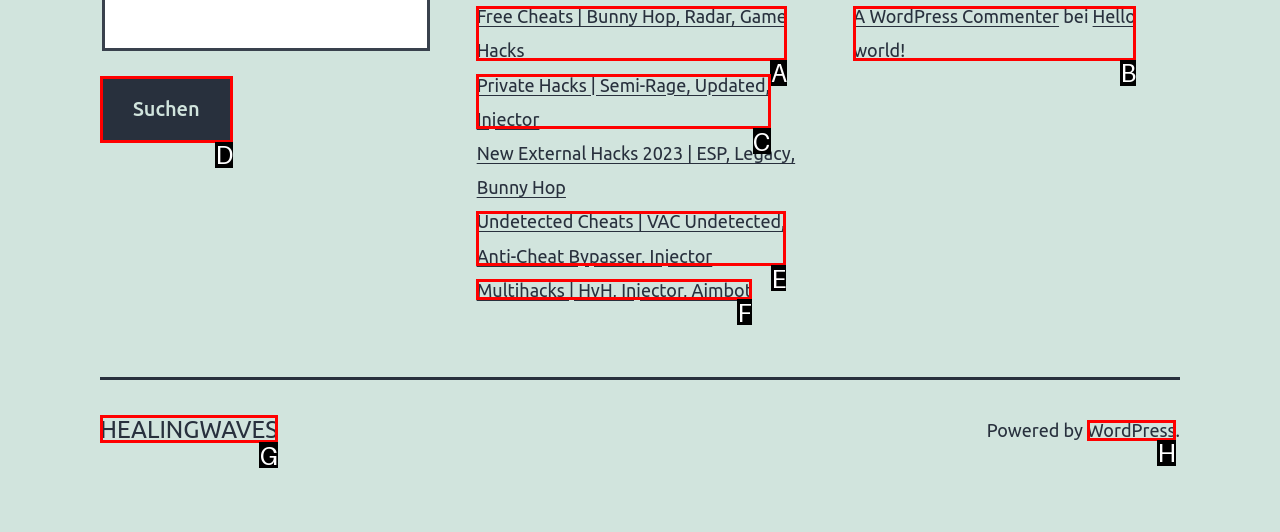From the given choices, identify the element that matches: parent_node: Suche … value="Suchen"
Answer with the letter of the selected option.

D